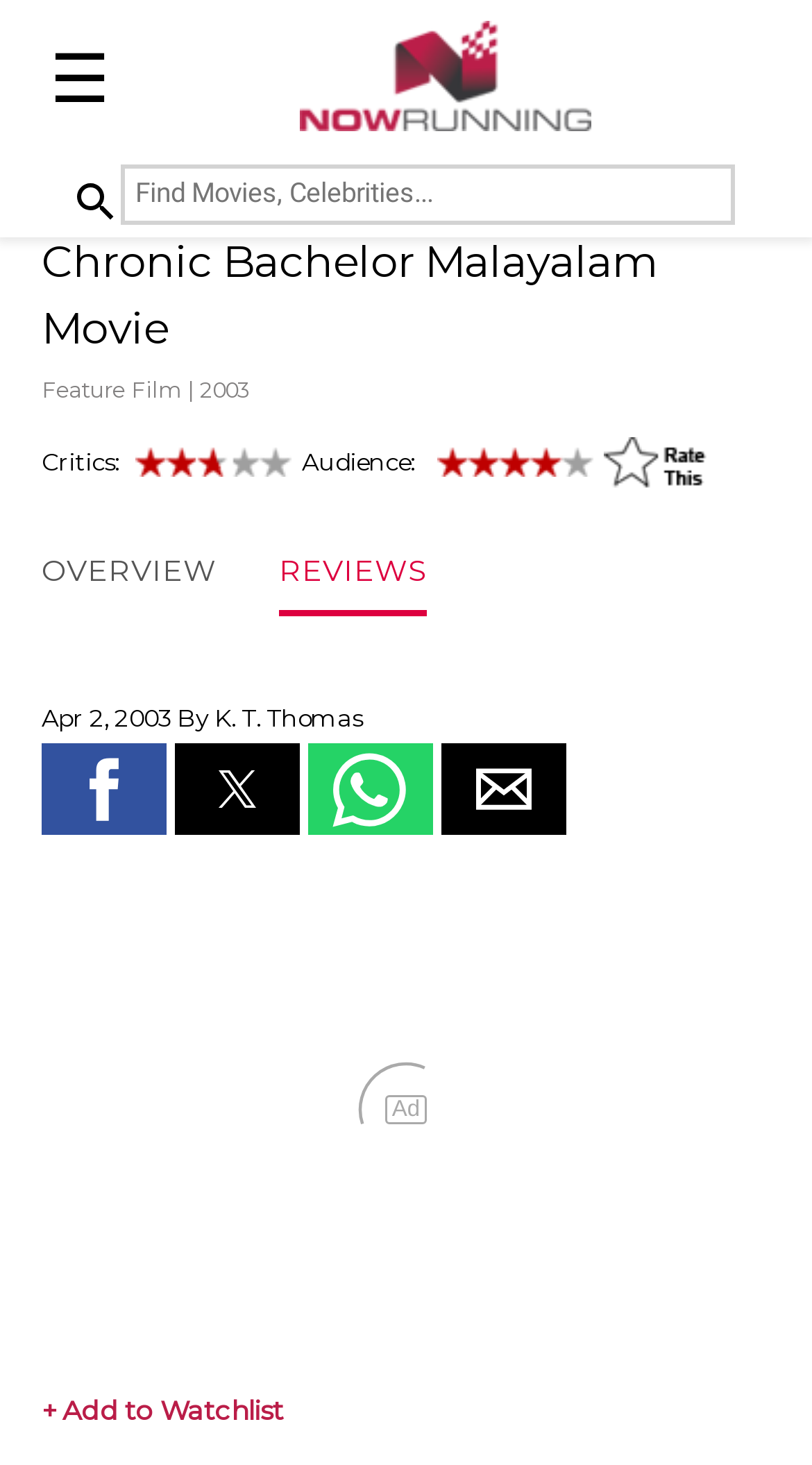Answer the question in one word or a short phrase:
What is the release year of the movie?

2003